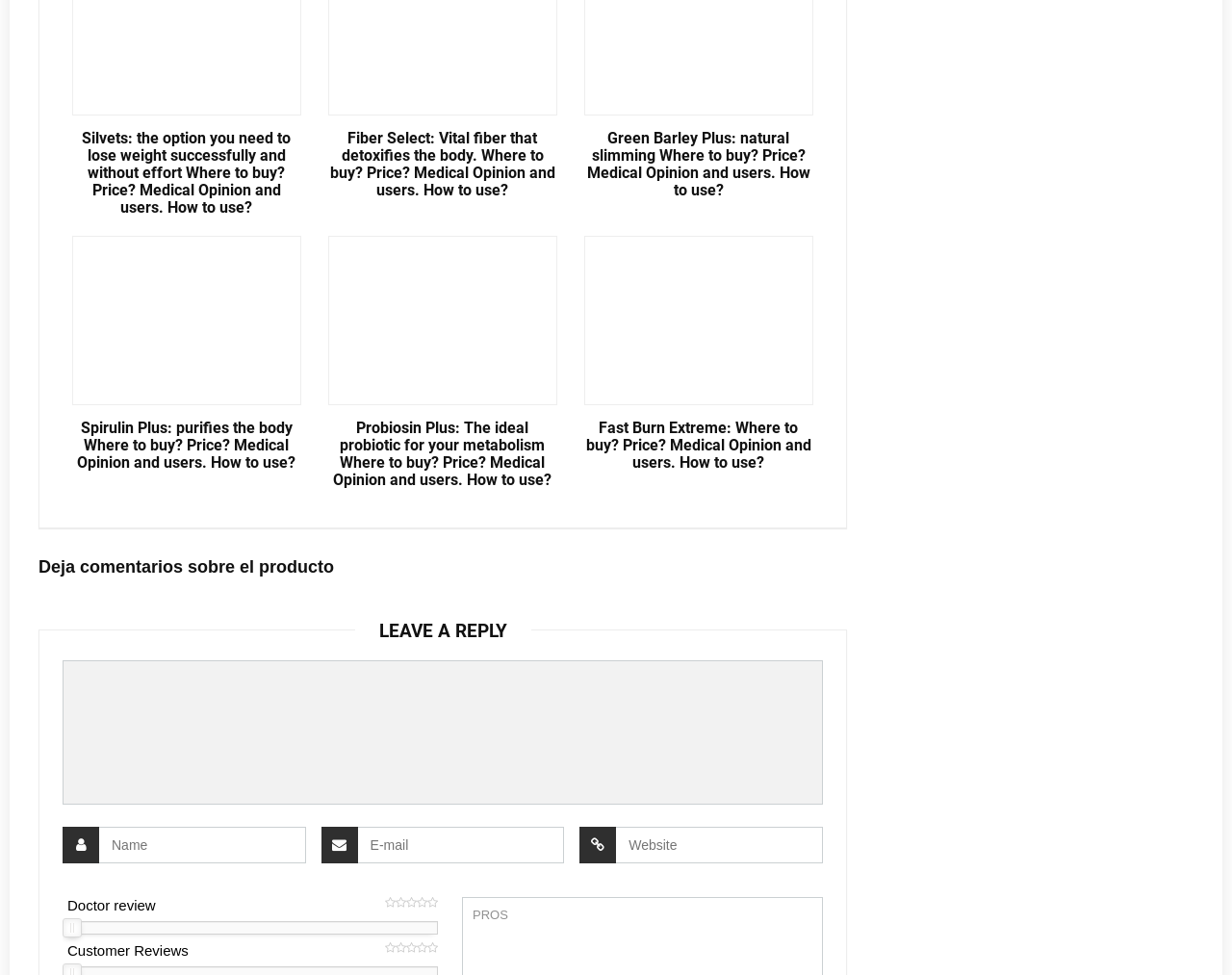Please provide a comprehensive answer to the question based on the screenshot: What is the purpose of the 'Fast Burn Extreme' product?

The webpage mentions 'Fast Burn Extreme' as one of the products, and based on the context and the other products listed, it can be inferred that the purpose of 'Fast Burn Extreme' is to aid in weight loss.